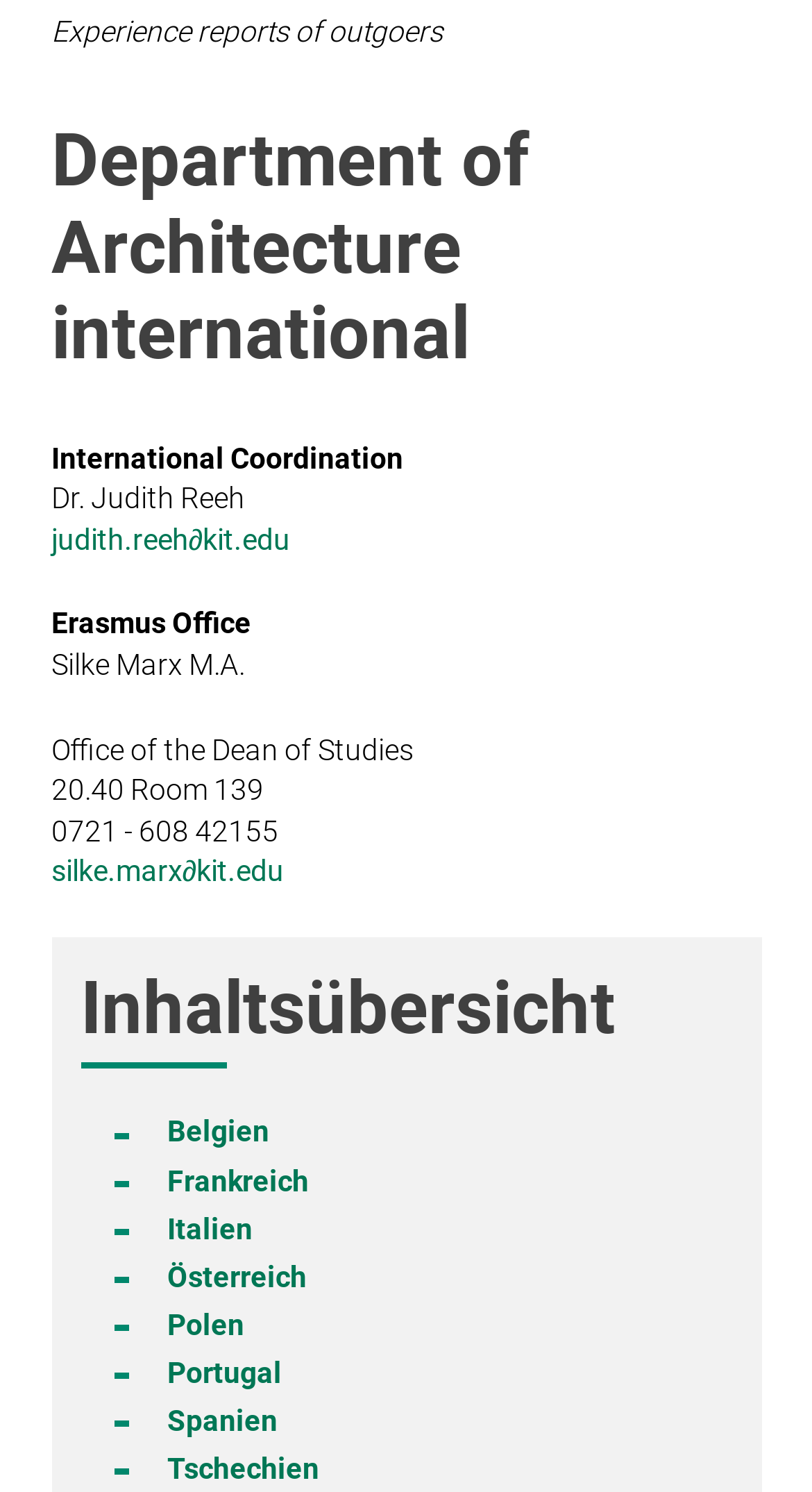Specify the bounding box coordinates of the element's area that should be clicked to execute the given instruction: "Enter your email address". The coordinates should be four float numbers between 0 and 1, i.e., [left, top, right, bottom].

None